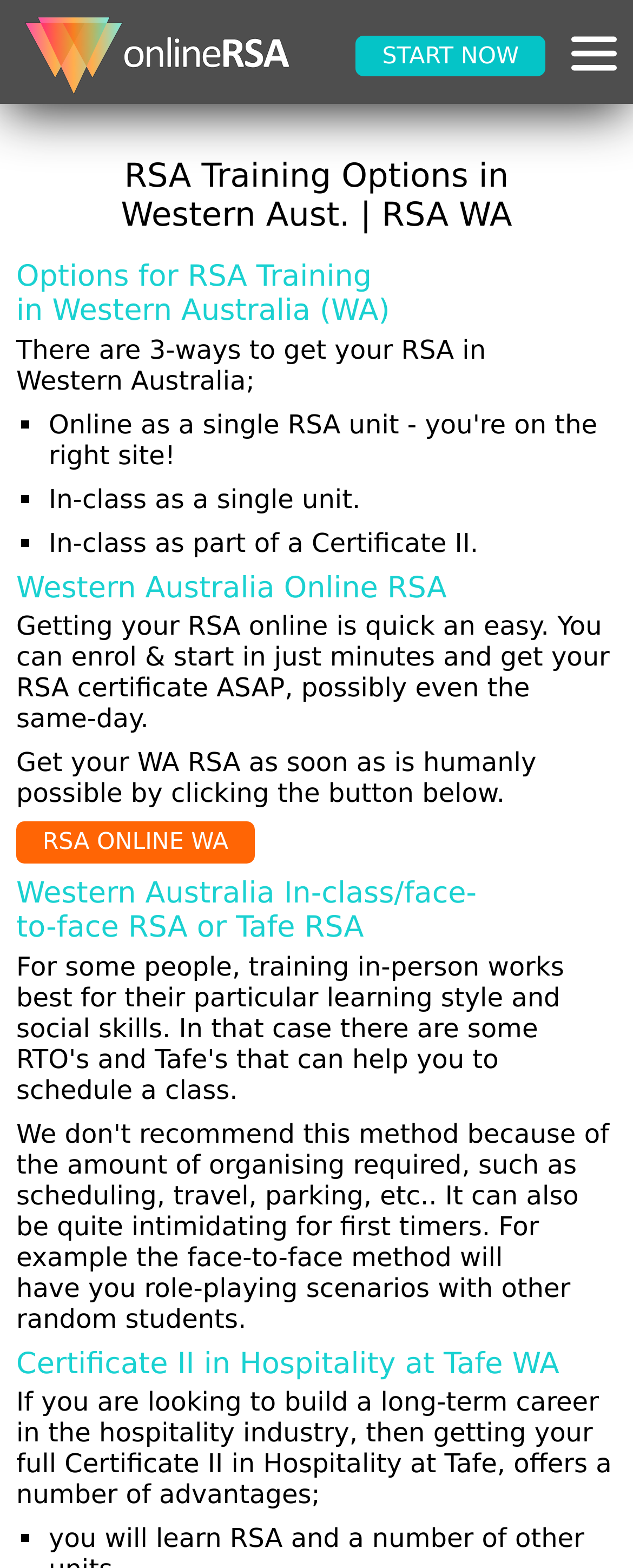Extract the bounding box coordinates of the UI element described by: "RSA Online WA". The coordinates should include four float numbers ranging from 0 to 1, e.g., [left, top, right, bottom].

[0.026, 0.524, 0.402, 0.551]